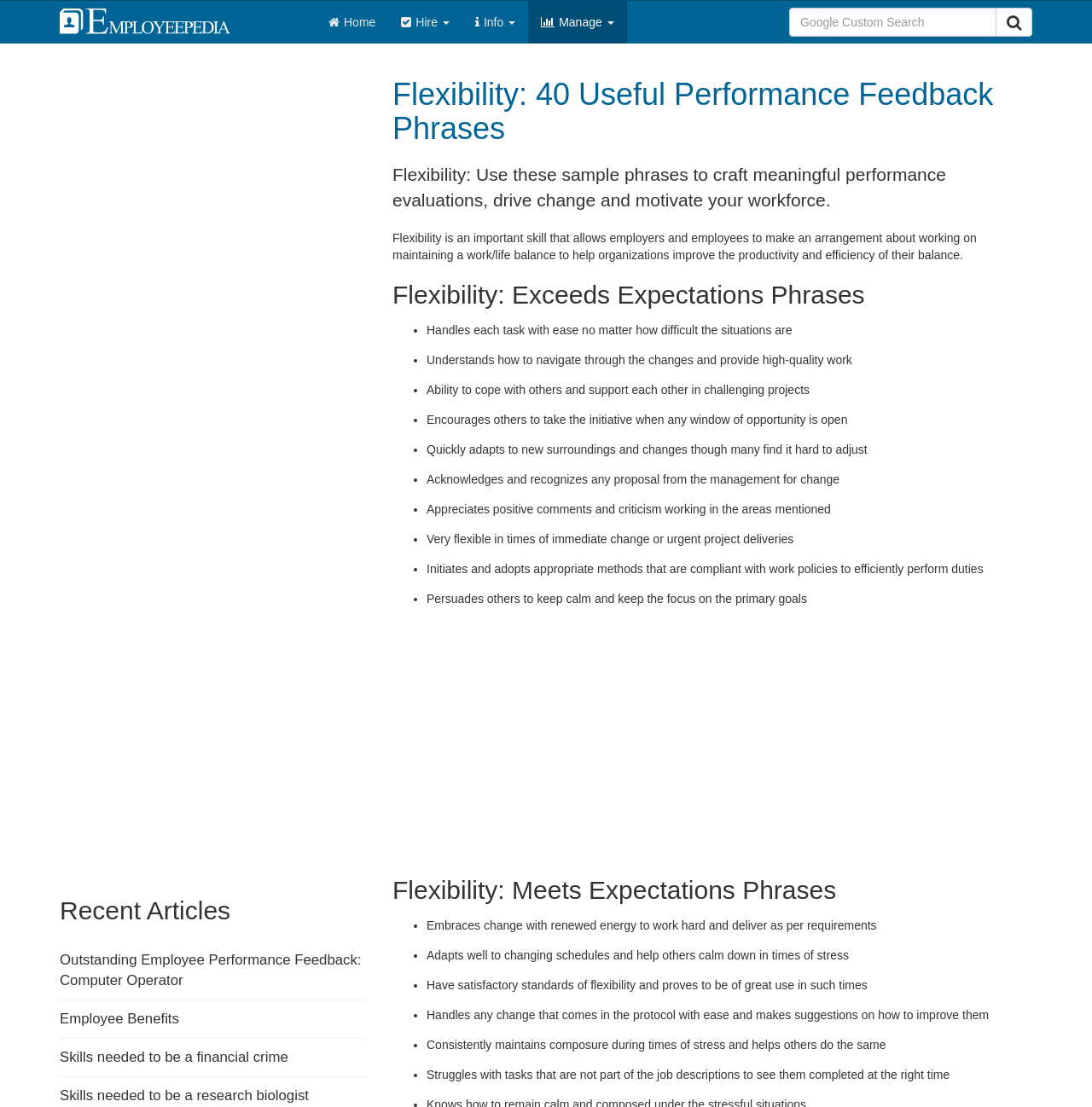Find and extract the text of the primary heading on the webpage.

Flexibility: 40 Useful Performance Feedback Phrases